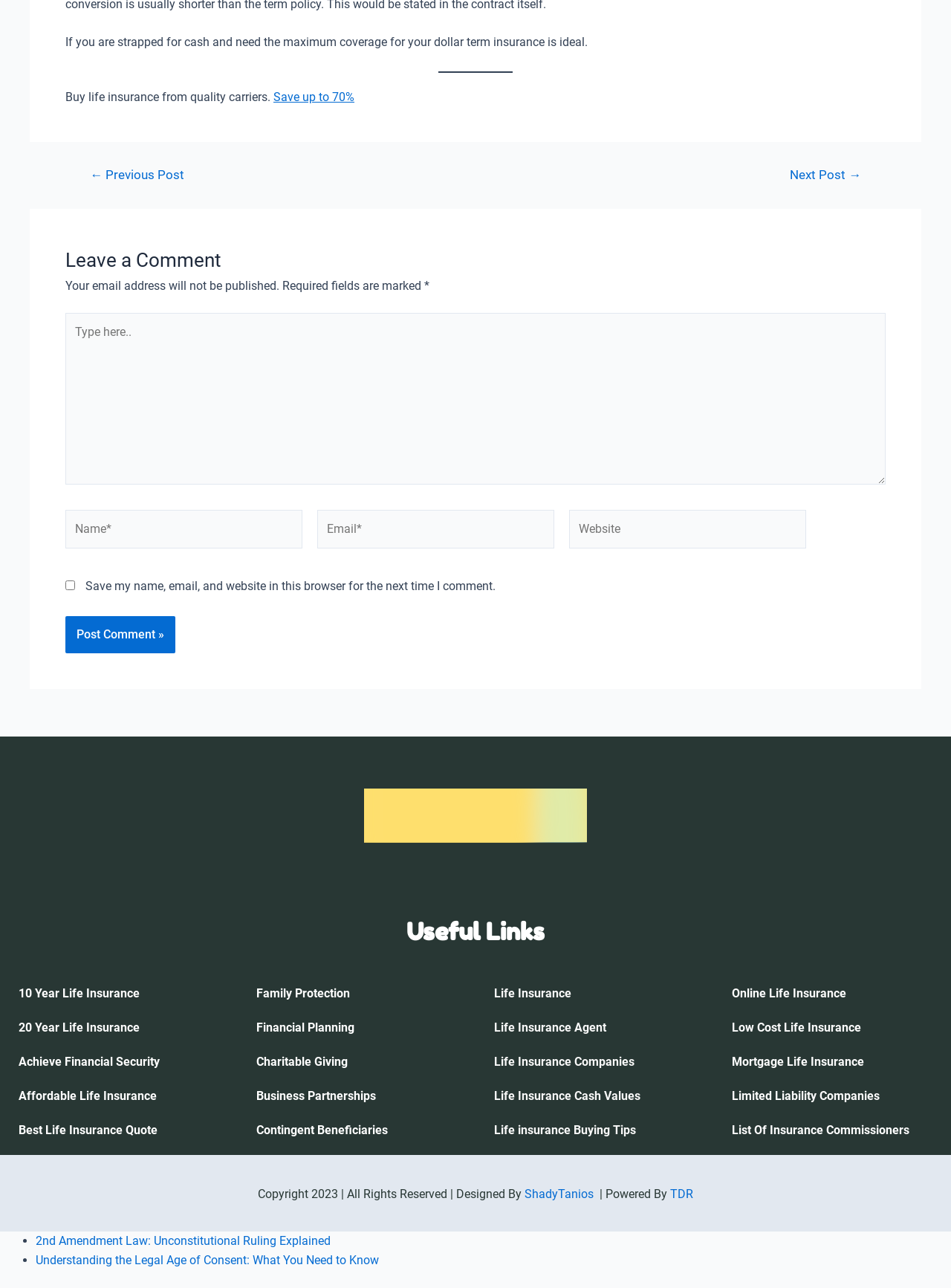Who designed the website?
Relying on the image, give a concise answer in one word or a brief phrase.

ShadyTanios